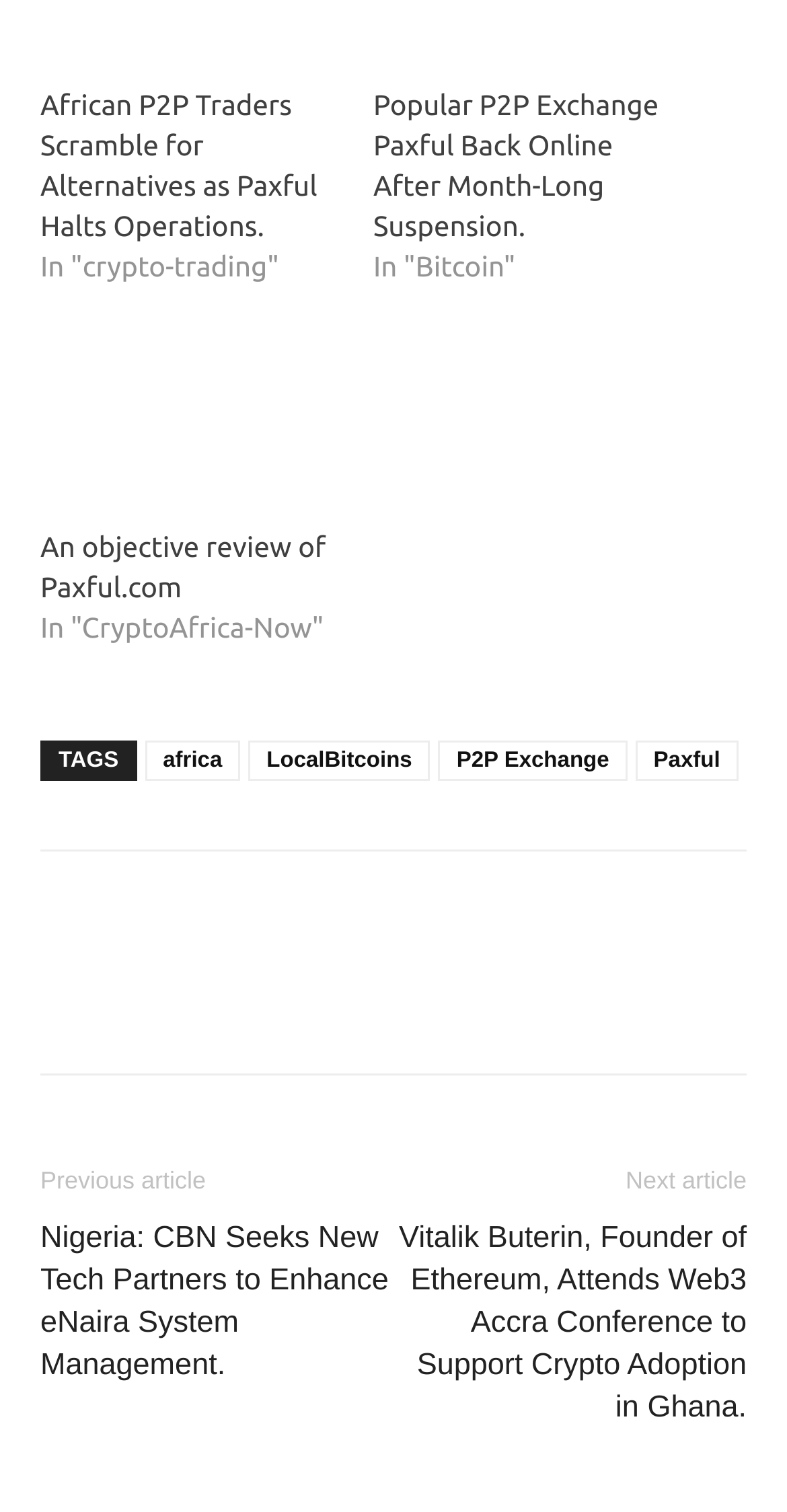Please identify the bounding box coordinates of the area that needs to be clicked to follow this instruction: "View review of Paxful.com".

[0.051, 0.351, 0.414, 0.399]